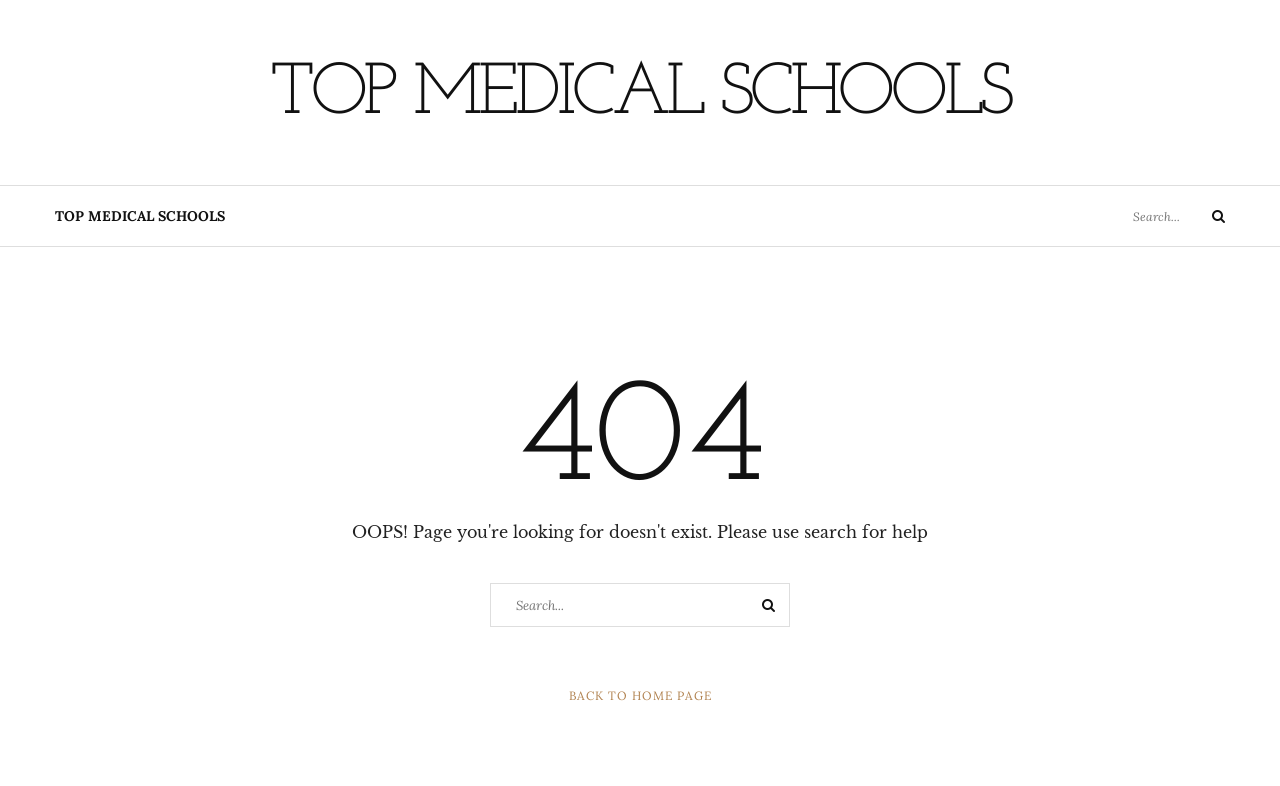Determine the main heading of the webpage and generate its text.

TOP MEDICAL SCHOOLS